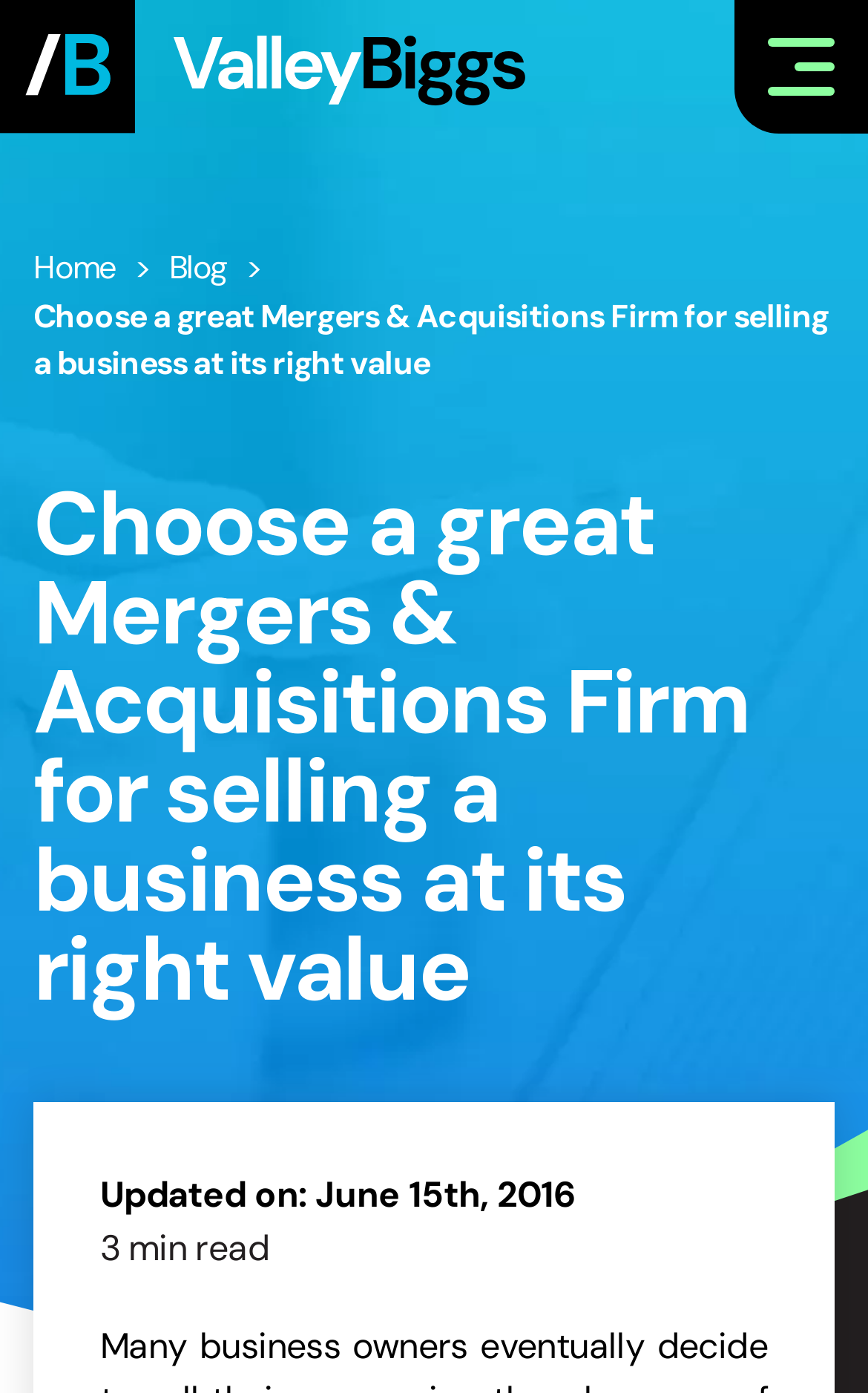What is the main topic of this webpage?
From the image, respond using a single word or phrase.

Mergers & Acquisitions